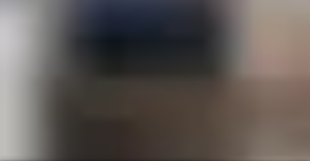Provide a thorough description of the image.

This image features a sophisticated interior space that is likely part of a remodeling project. The setting highlights a modern aesthetic with a neutral color palette. The image captures a juxtaposition of different surfaces, showcasing elements such as cabinetry, countertops, and possibly appliances, indicating a focus on home improvements and renovations. The overall ambiance suggests a professional environment dedicated to enhancing living spaces, possibly in relation to the "REMODELING" section of the displayed content, which aims to attract potential clients looking for expertise in home transformation.